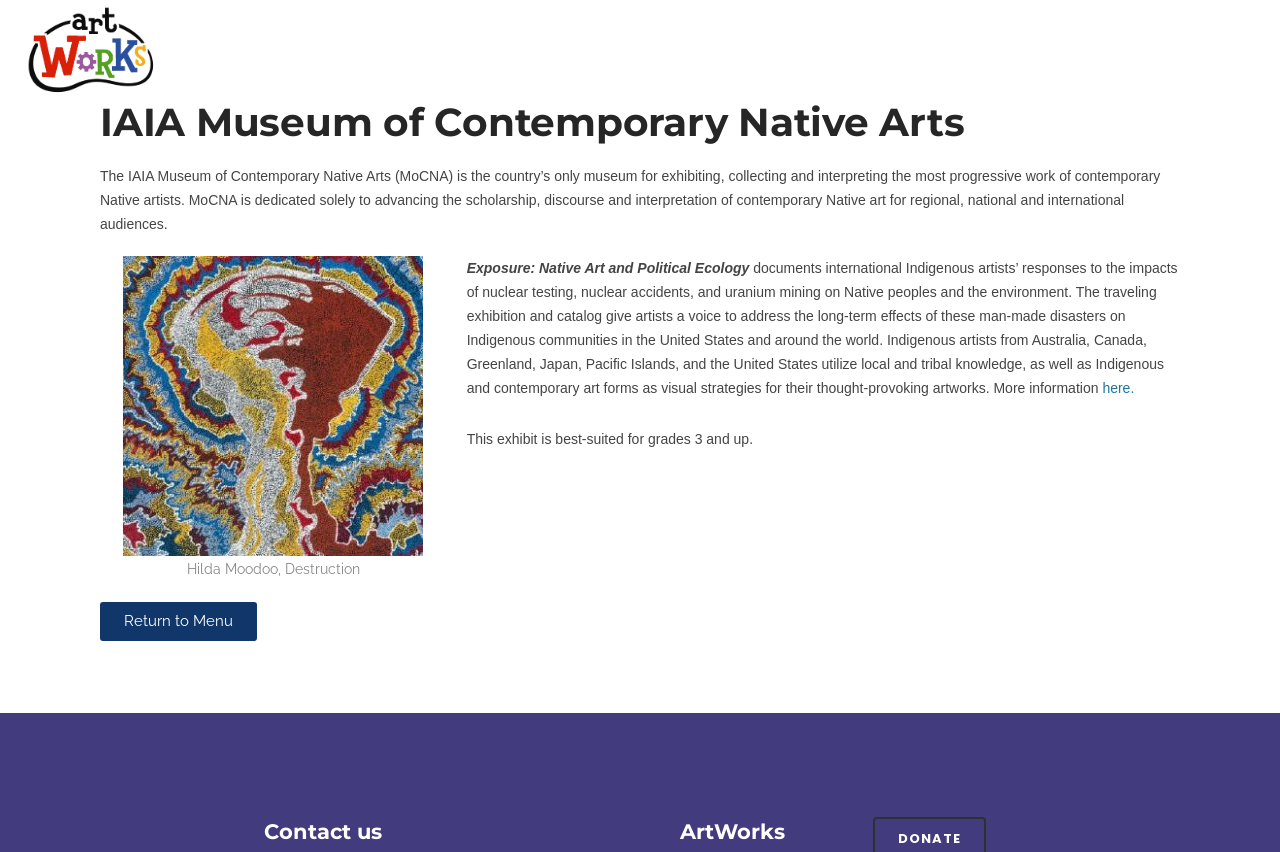Answer the following in one word or a short phrase: 
What is the name of the museum?

IAIA Museum of Contemporary Native Arts